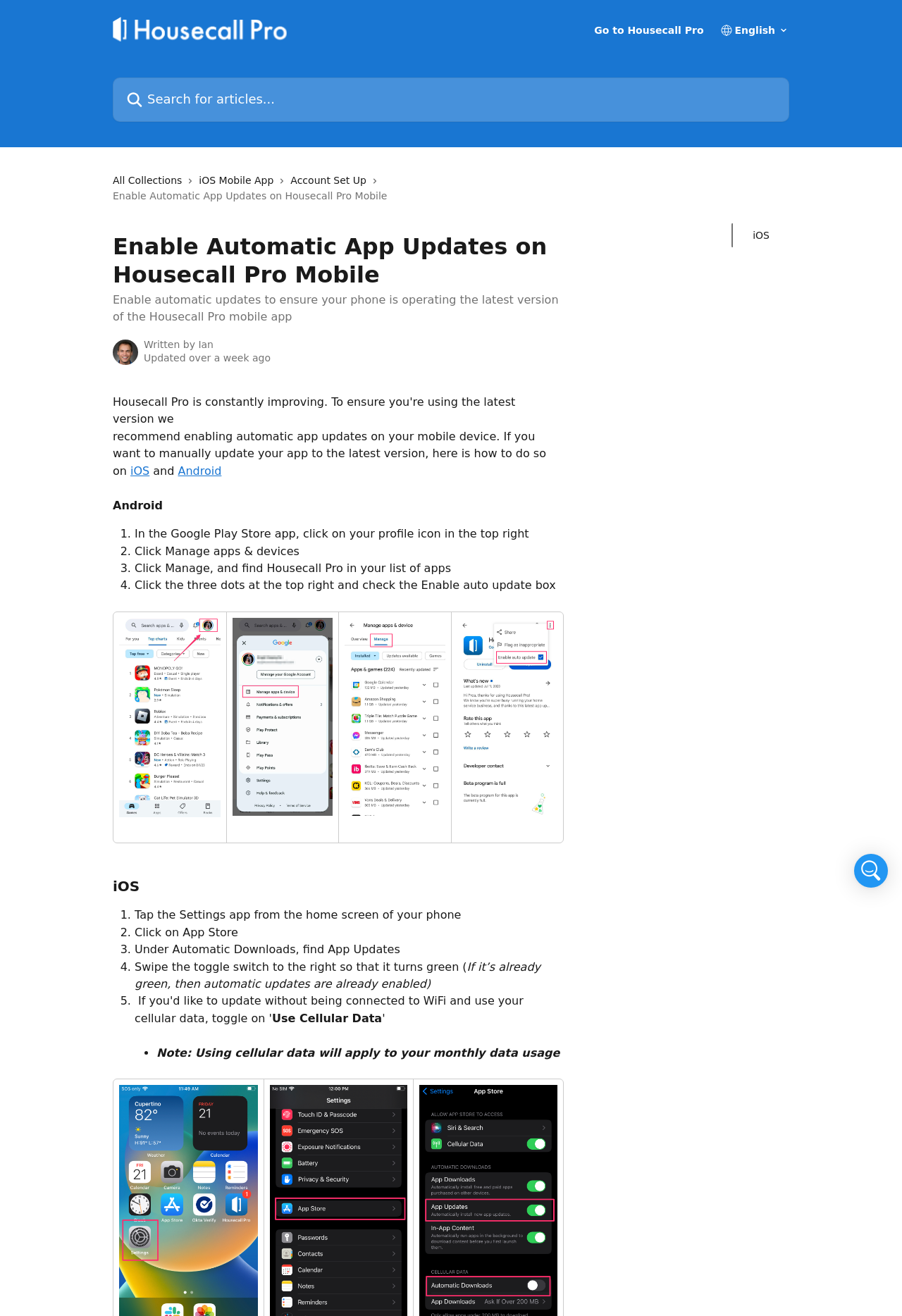How many steps are required to enable auto update on Android?
Answer the question with as much detail as possible.

According to the instructions provided in the article, there are 4 steps required to enable auto update on Android: clicking on the profile icon, clicking on Manage apps & devices, finding Housecall Pro in the list of apps, and checking the Enable auto update box.